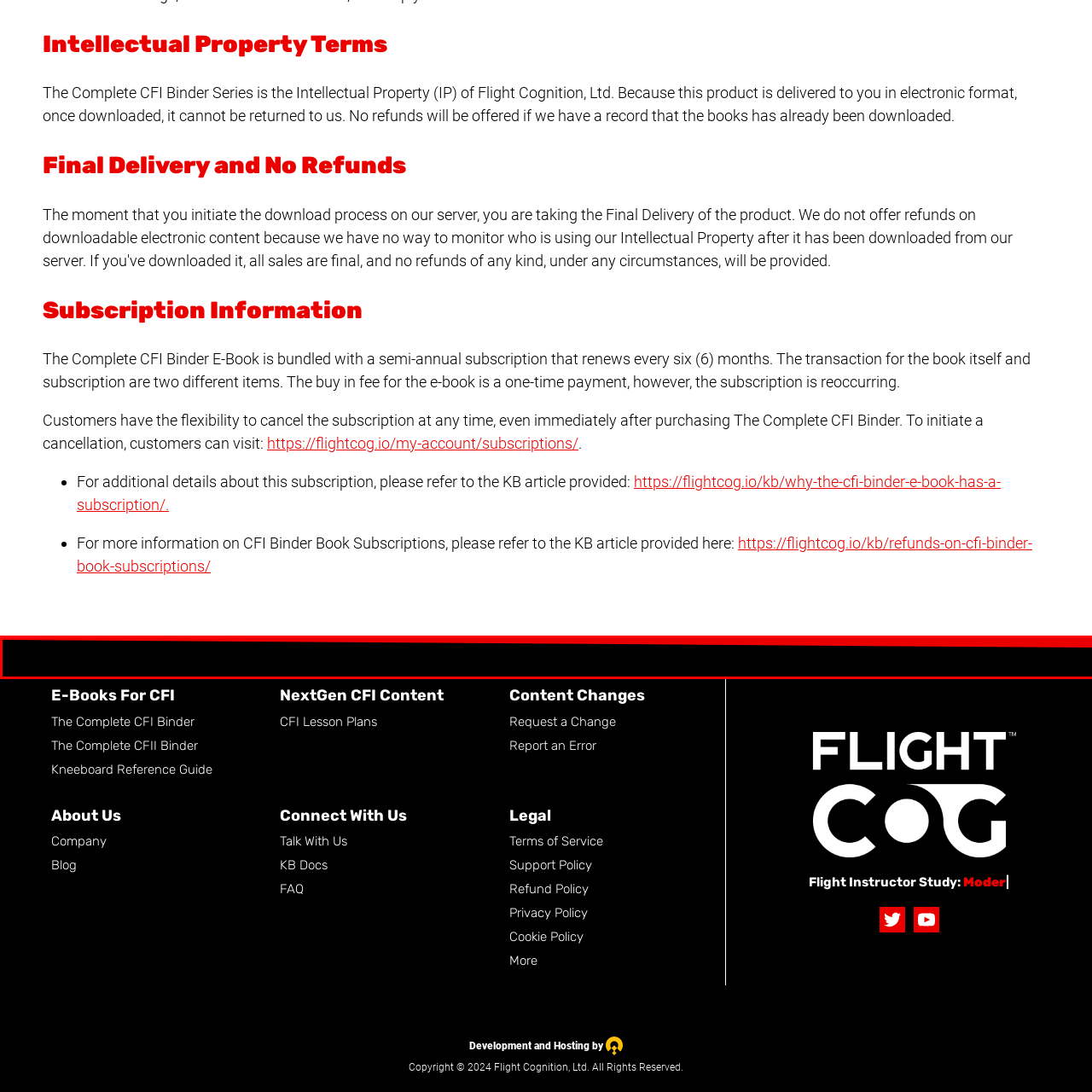Focus on the section encased in the red border, What is the focus of the company's resources? Give your response as a single word or phrase.

Aviation